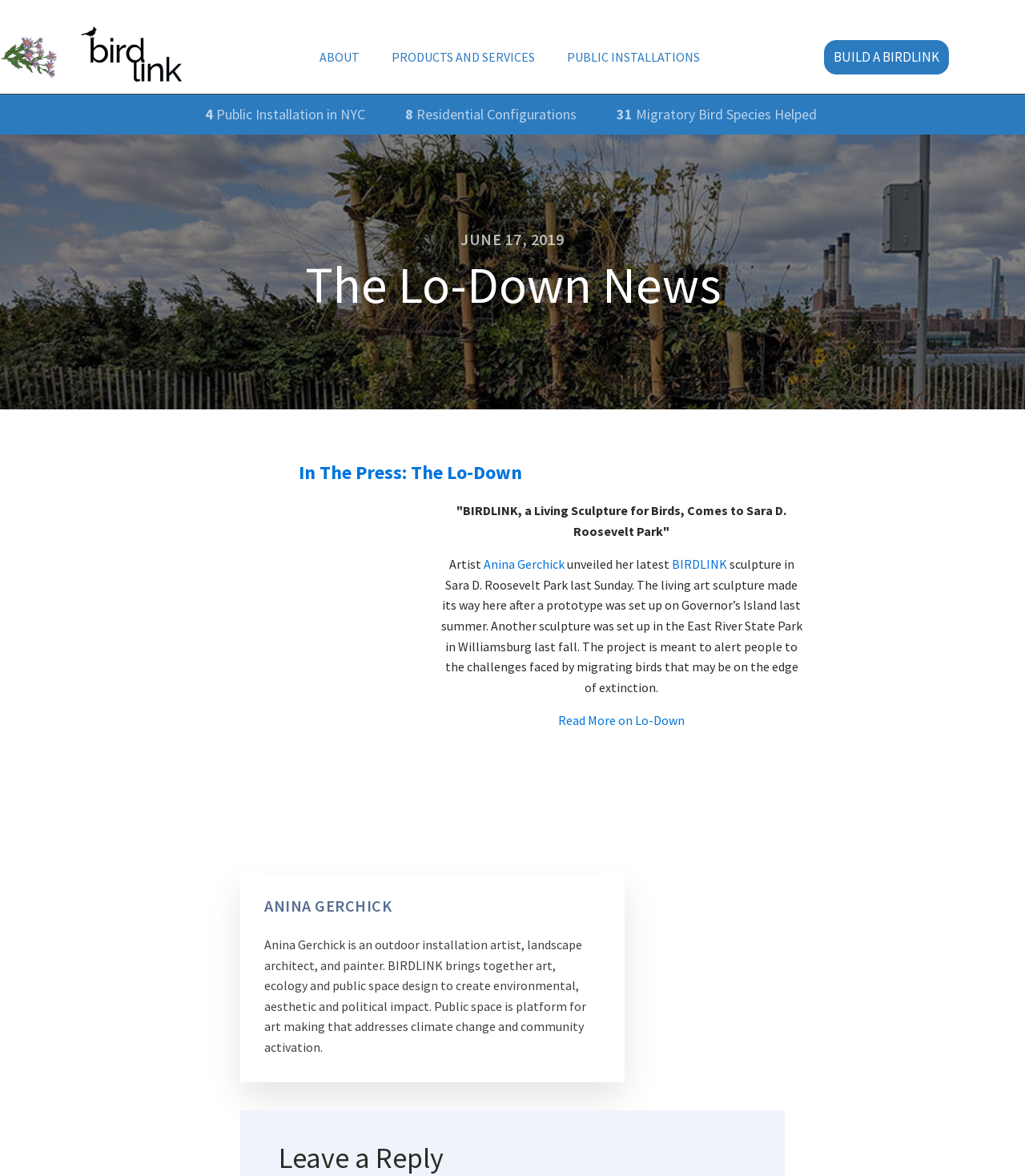How many migratory bird species are helped by BIRDLINK?
Please give a well-detailed answer to the question.

I found the answer by looking at the link that says '31 Migratory Bird Species Helped'.